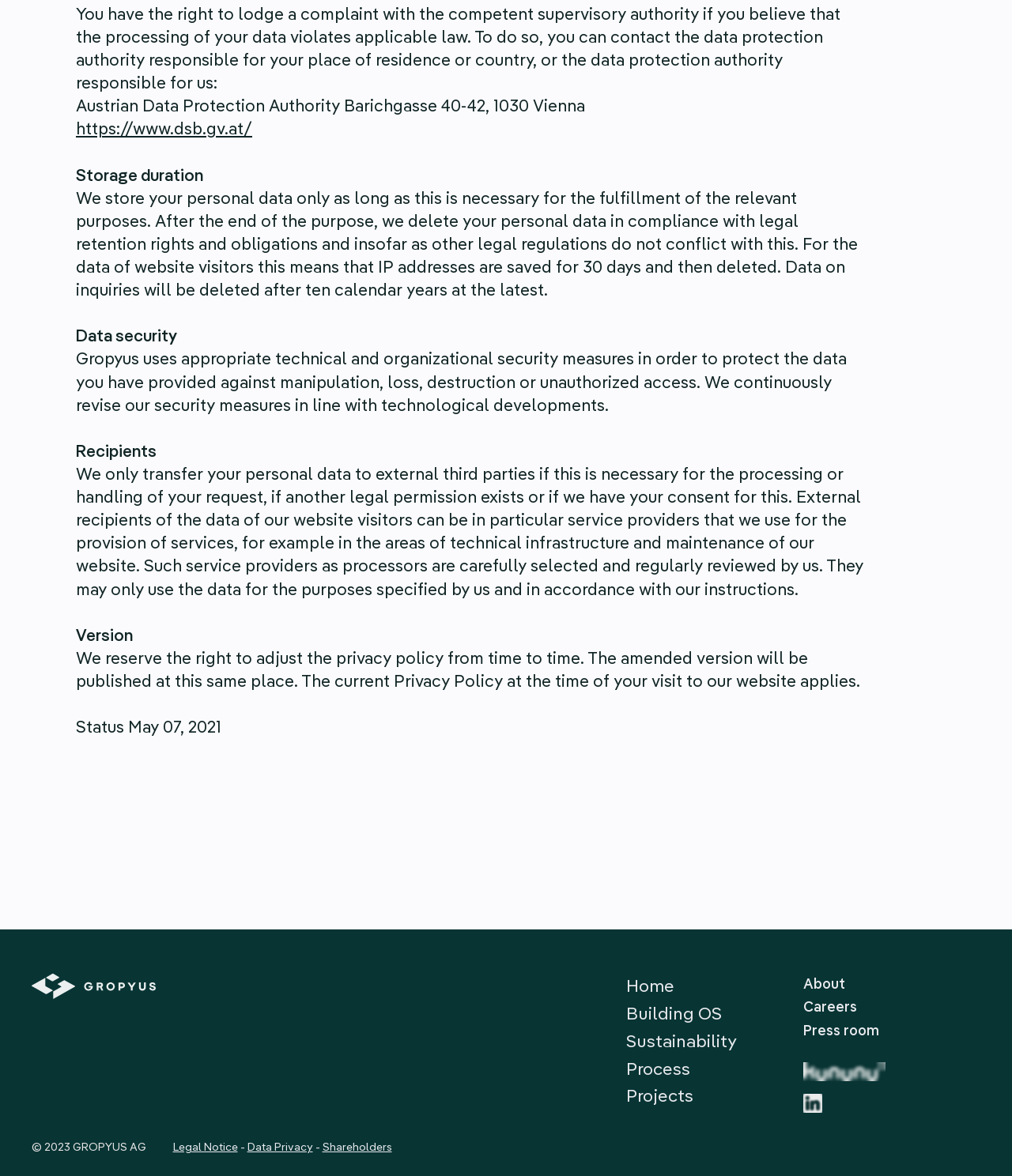Identify the bounding box coordinates of the clickable section necessary to follow the following instruction: "Report service hours". The coordinates should be presented as four float numbers from 0 to 1, i.e., [left, top, right, bottom].

None